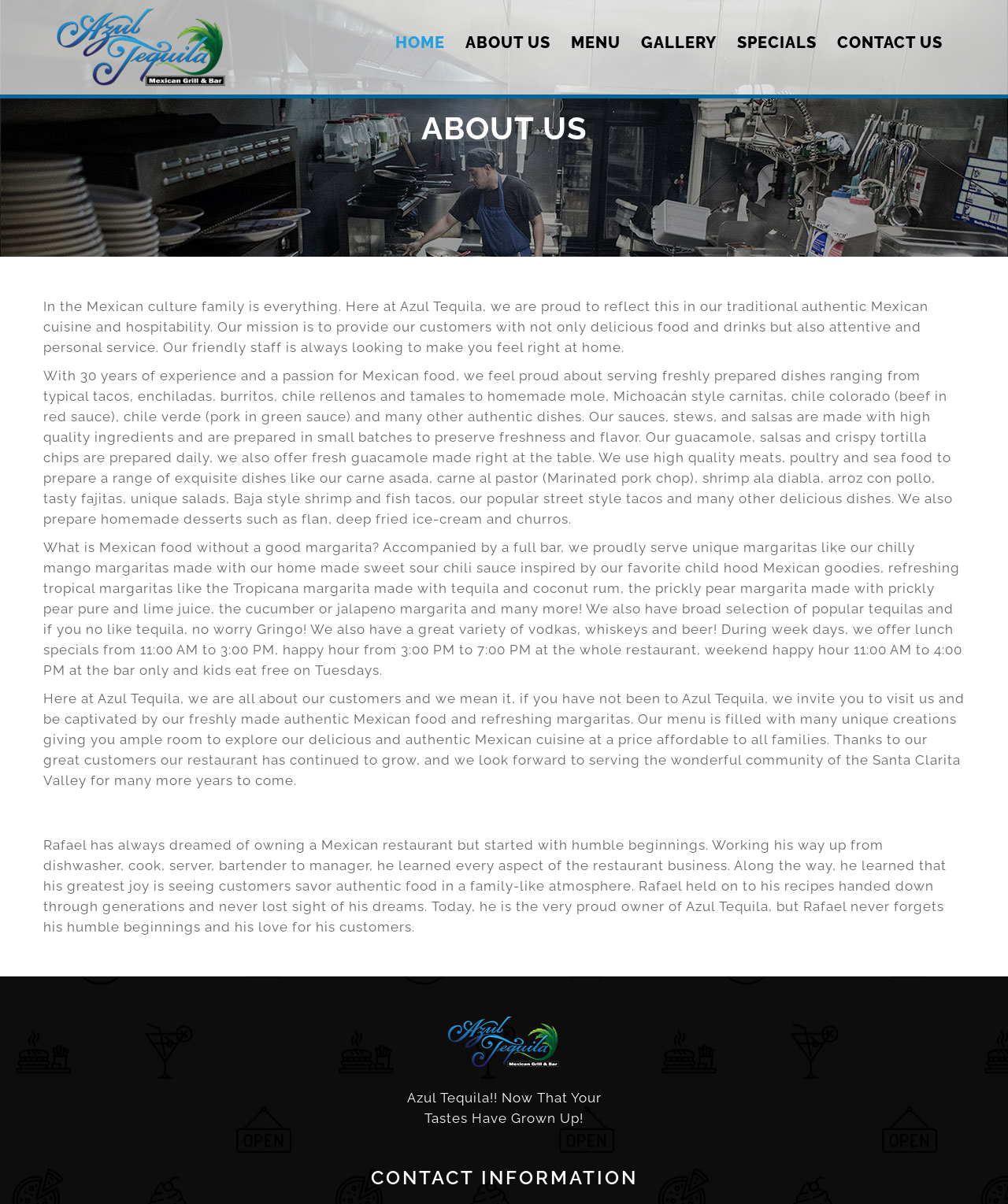Provide your answer in one word or a succinct phrase for the question: 
What is the mission of Azul Tequila?

Provide delicious food and drinks with attentive service